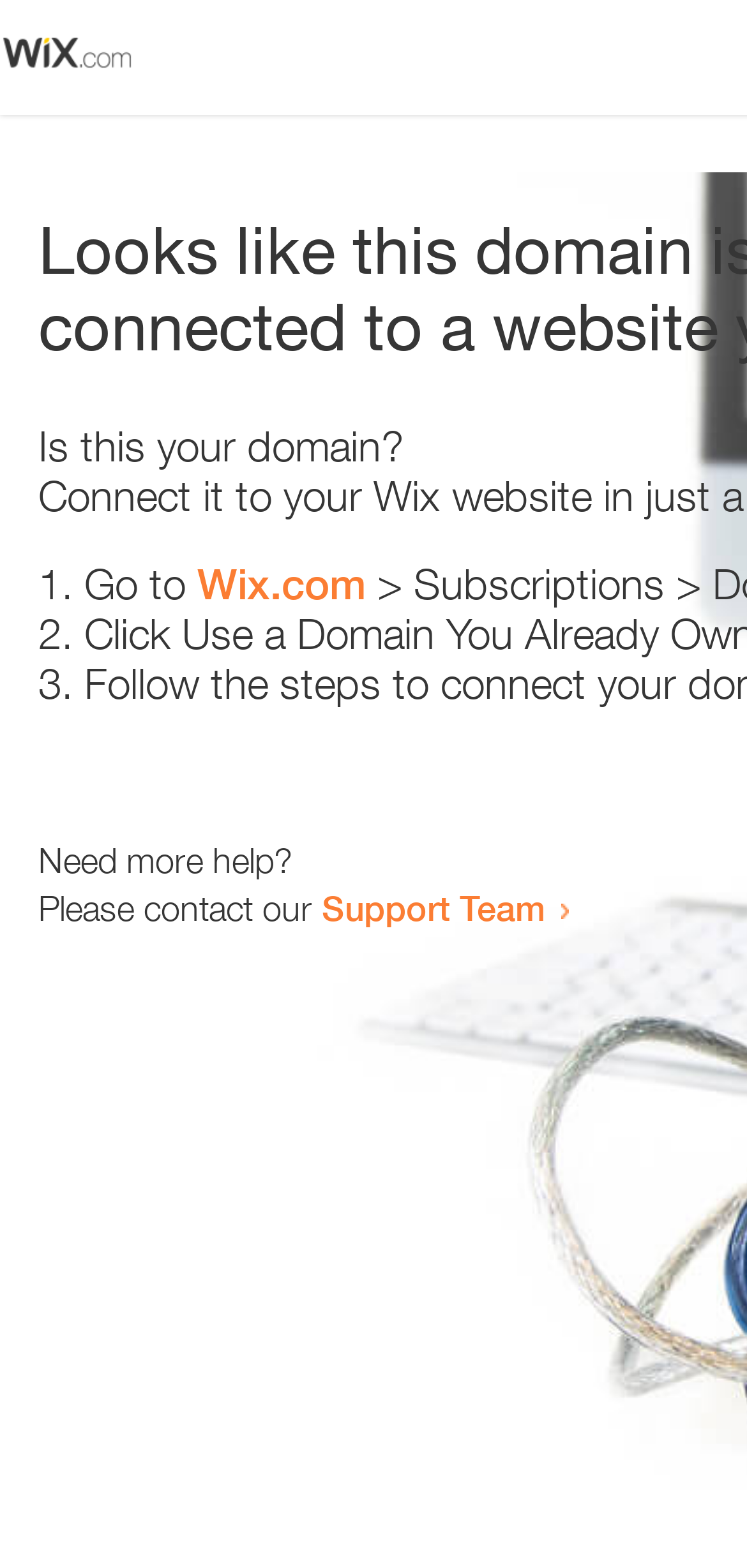Present a detailed account of what is displayed on the webpage.

The webpage appears to be an error page, with a small image at the top left corner. Below the image, there is a heading that reads "Is this your domain?" centered on the page. 

Under the heading, there is a numbered list with three items. The first item starts with "1." and is followed by the text "Go to" and a link to "Wix.com". The second item starts with "2." and the third item starts with "3.", but their contents are not specified. 

At the bottom of the page, there is a section that provides additional help options. It starts with the text "Need more help?" and is followed by a sentence that reads "Please contact our". This sentence is completed with a link to the "Support Team".